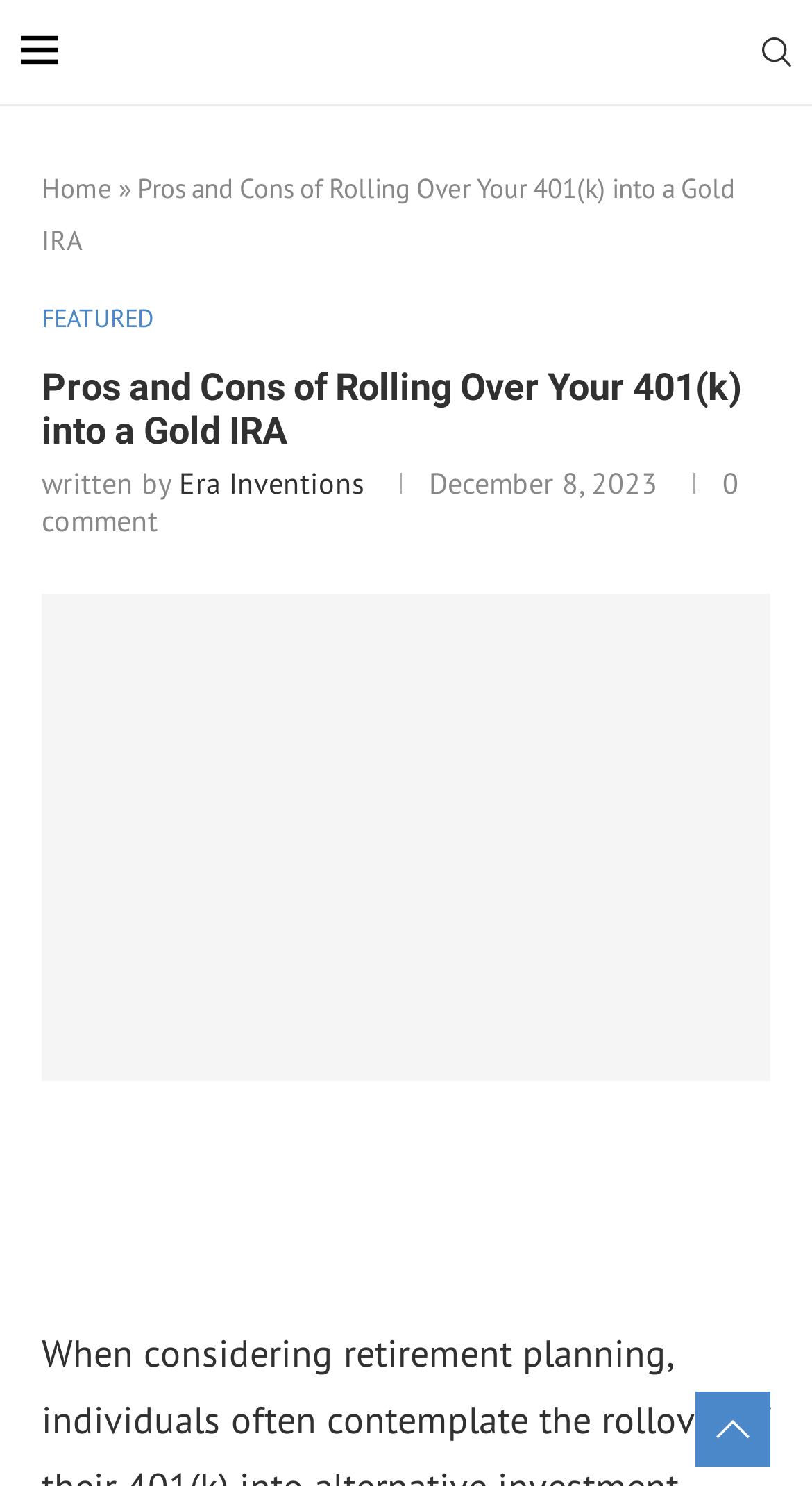Please indicate the bounding box coordinates of the element's region to be clicked to achieve the instruction: "Read the article written by 'Era Inventions'". Provide the coordinates as four float numbers between 0 and 1, i.e., [left, top, right, bottom].

[0.221, 0.313, 0.449, 0.338]